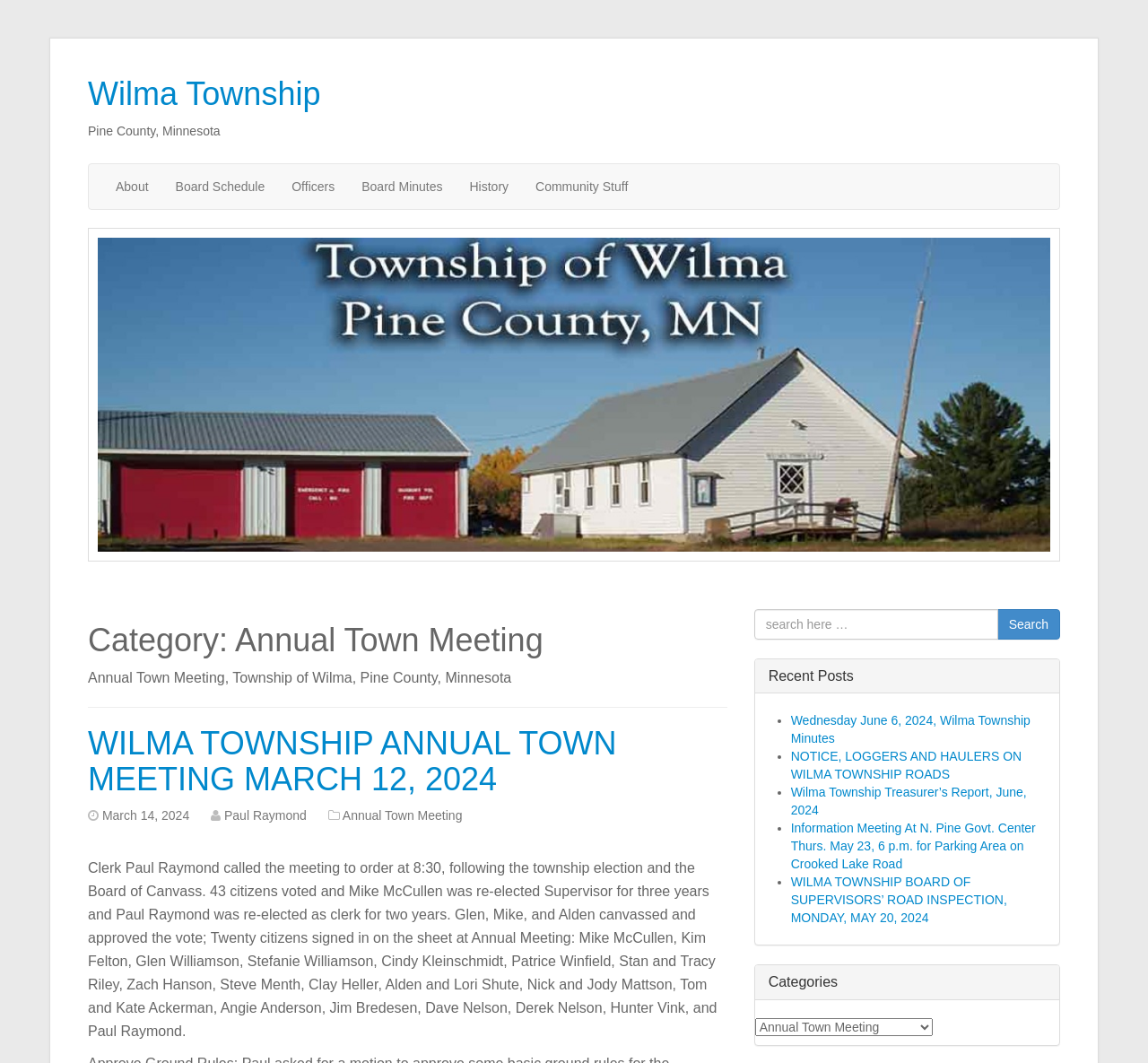Please find the bounding box coordinates of the element that must be clicked to perform the given instruction: "Select a category from the dropdown". The coordinates should be four float numbers from 0 to 1, i.e., [left, top, right, bottom].

[0.658, 0.958, 0.812, 0.975]